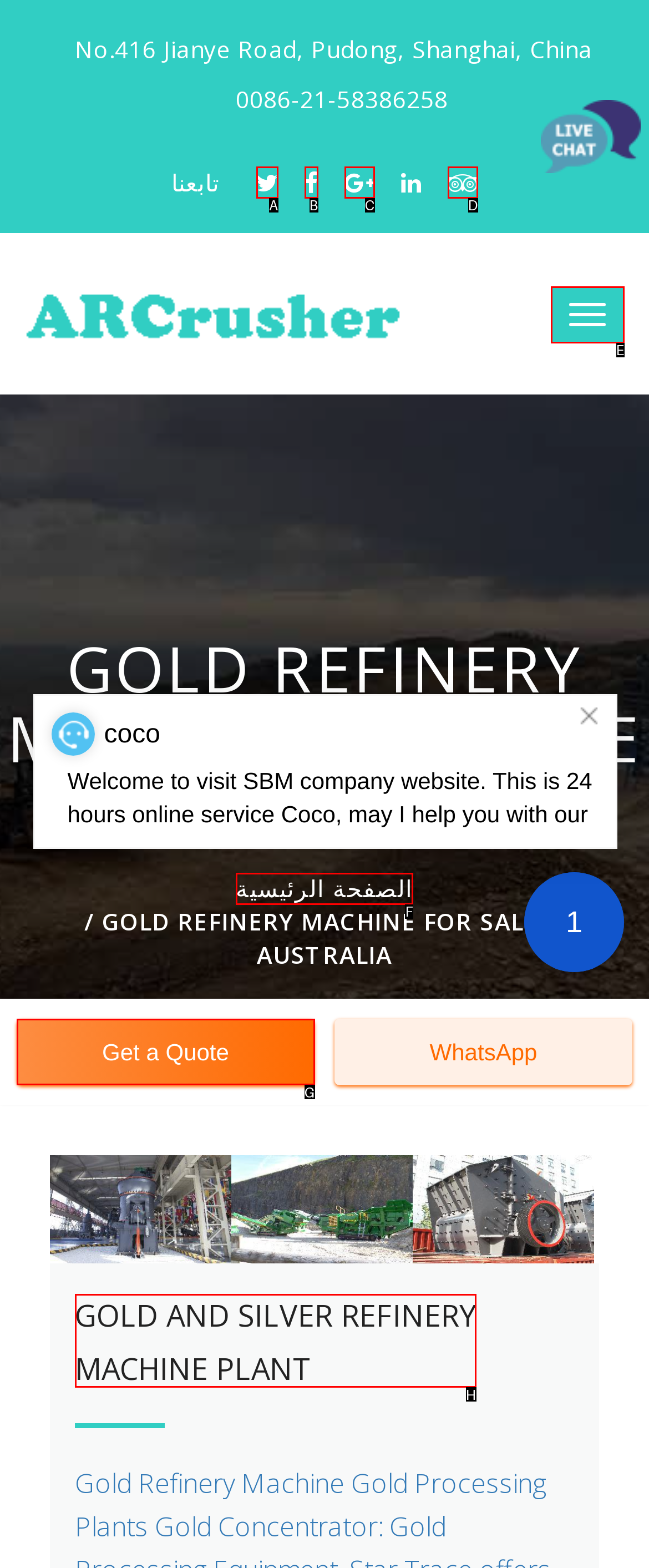Tell me which letter I should select to achieve the following goal: Get a quote
Answer with the corresponding letter from the provided options directly.

G